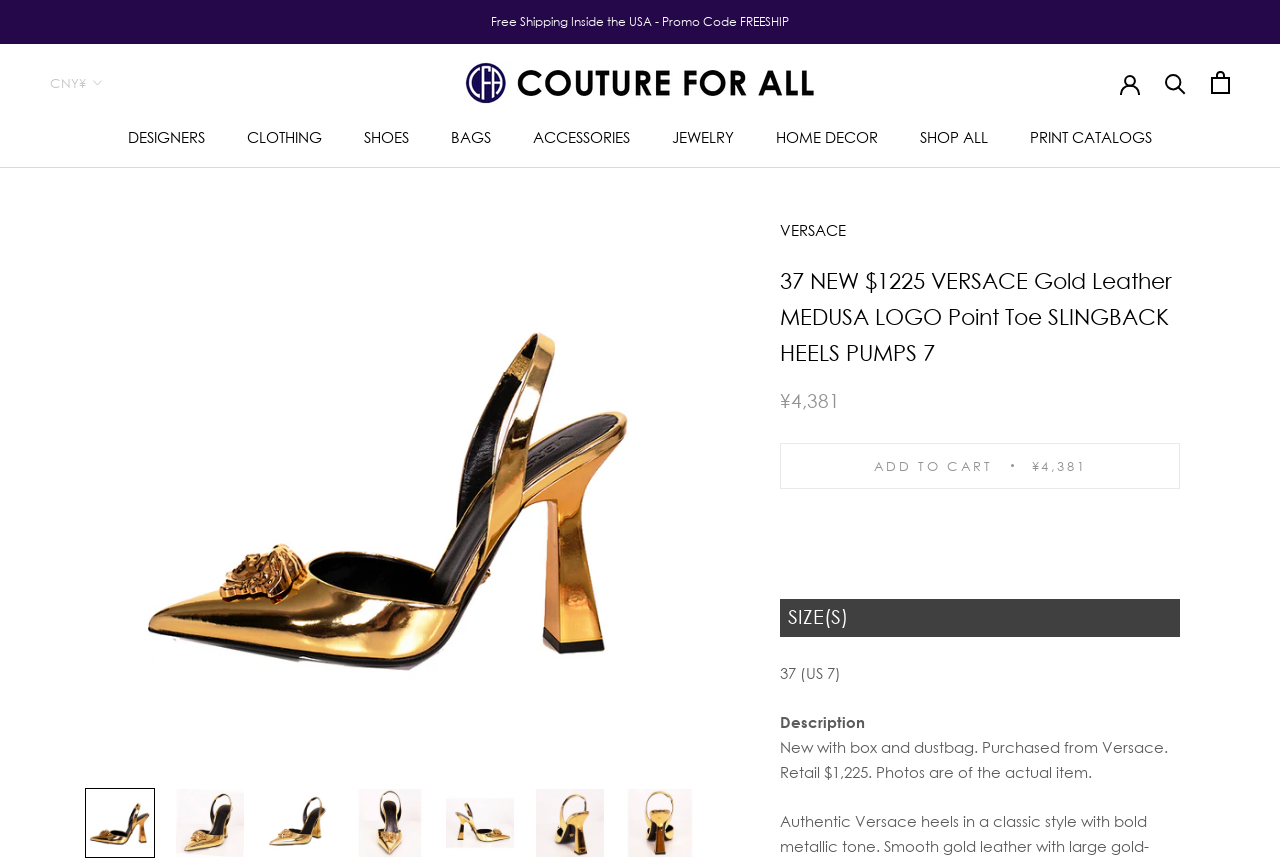Locate the bounding box of the user interface element based on this description: "Add to cart ¥4,381".

[0.609, 0.516, 0.922, 0.57]